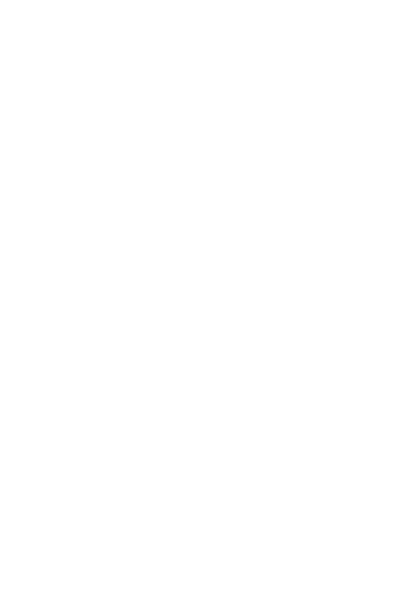Consider the image and give a detailed and elaborate answer to the question: 
Is the product currently available?

The caption states that the product is 'Sold out', which implies that it is not currently available for purchase.